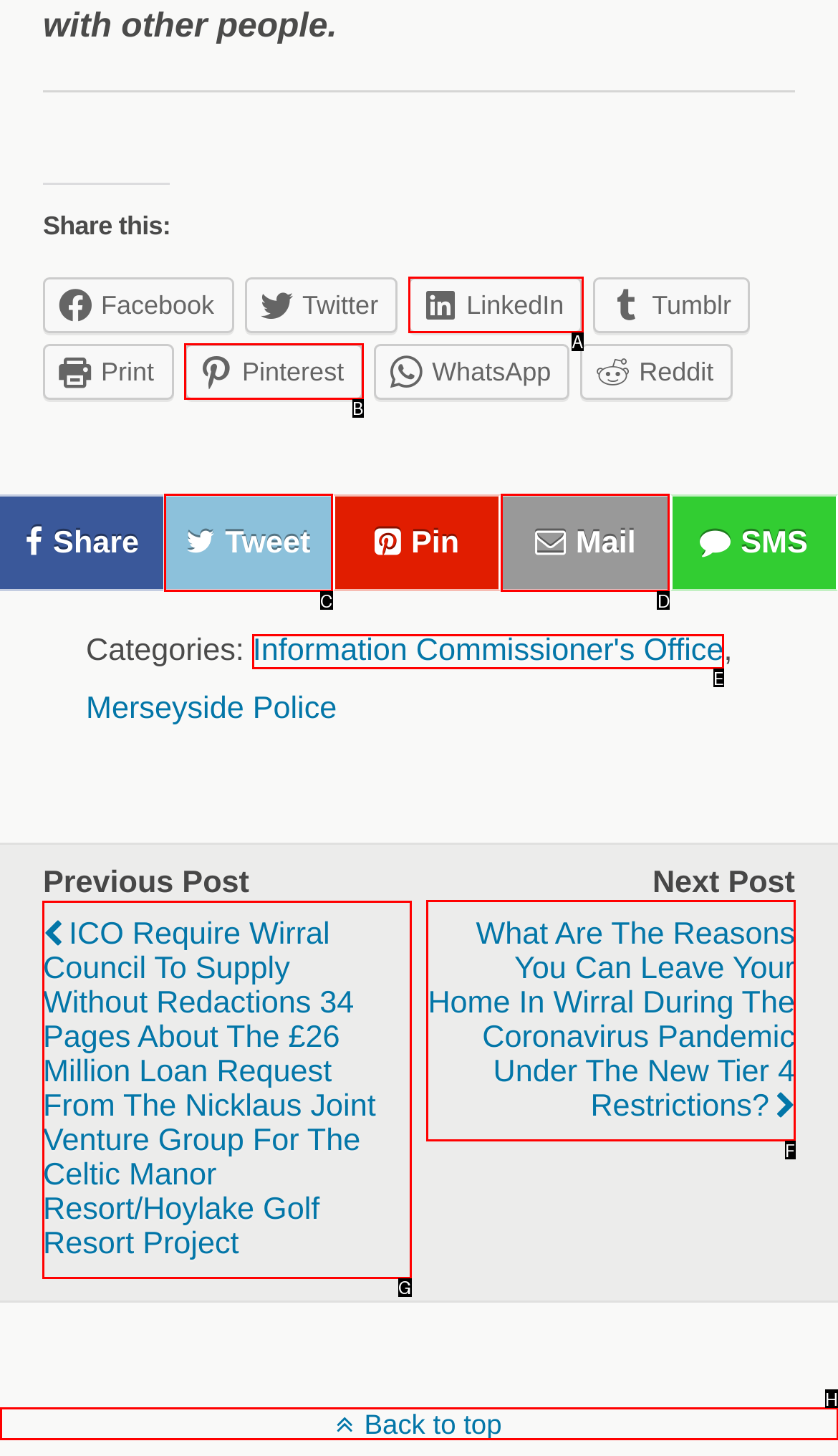Which lettered option should be clicked to perform the following task: View post about ICO Require Wirral Council
Respond with the letter of the appropriate option.

G